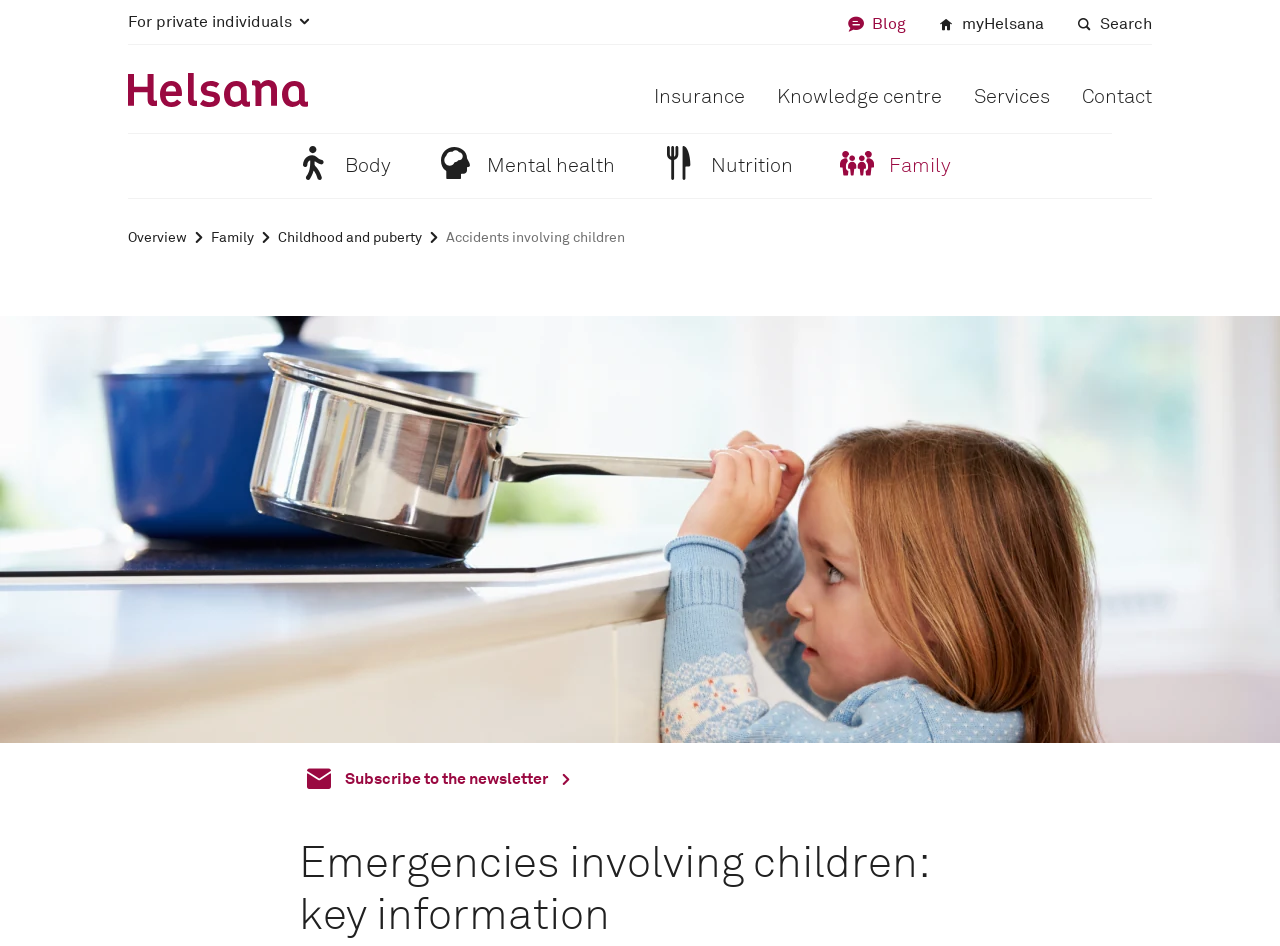Utilize the details in the image to give a detailed response to the question: What can I do at the bottom of the webpage?

I found the answer by looking at the bottom of the webpage, where I saw a link that says 'Subscribe to the newsletter'. This suggests that I can subscribe to a newsletter at the bottom of the webpage.